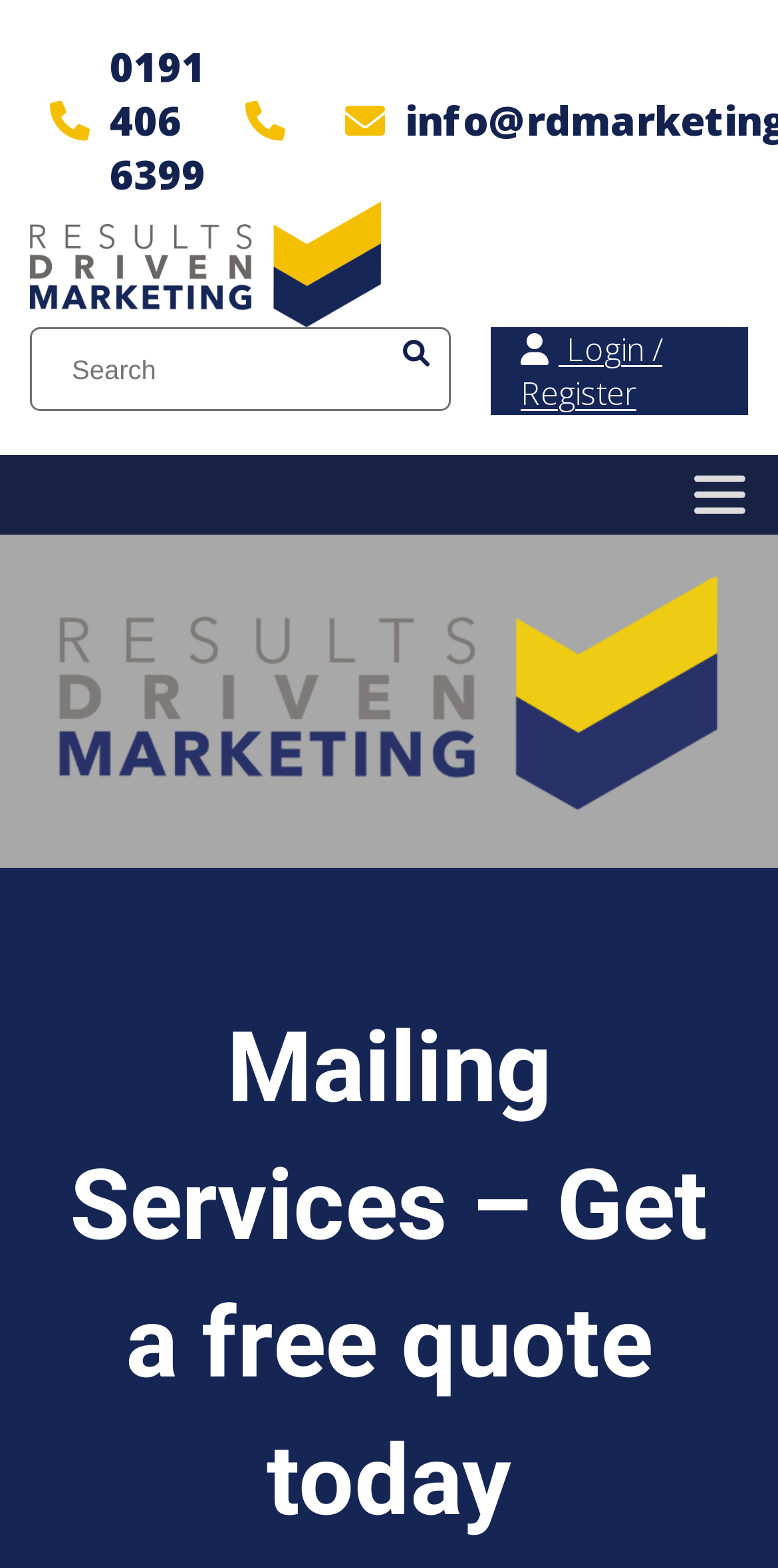Provide a short answer to the following question with just one word or phrase: What is the phone number to contact?

0191 406 6399